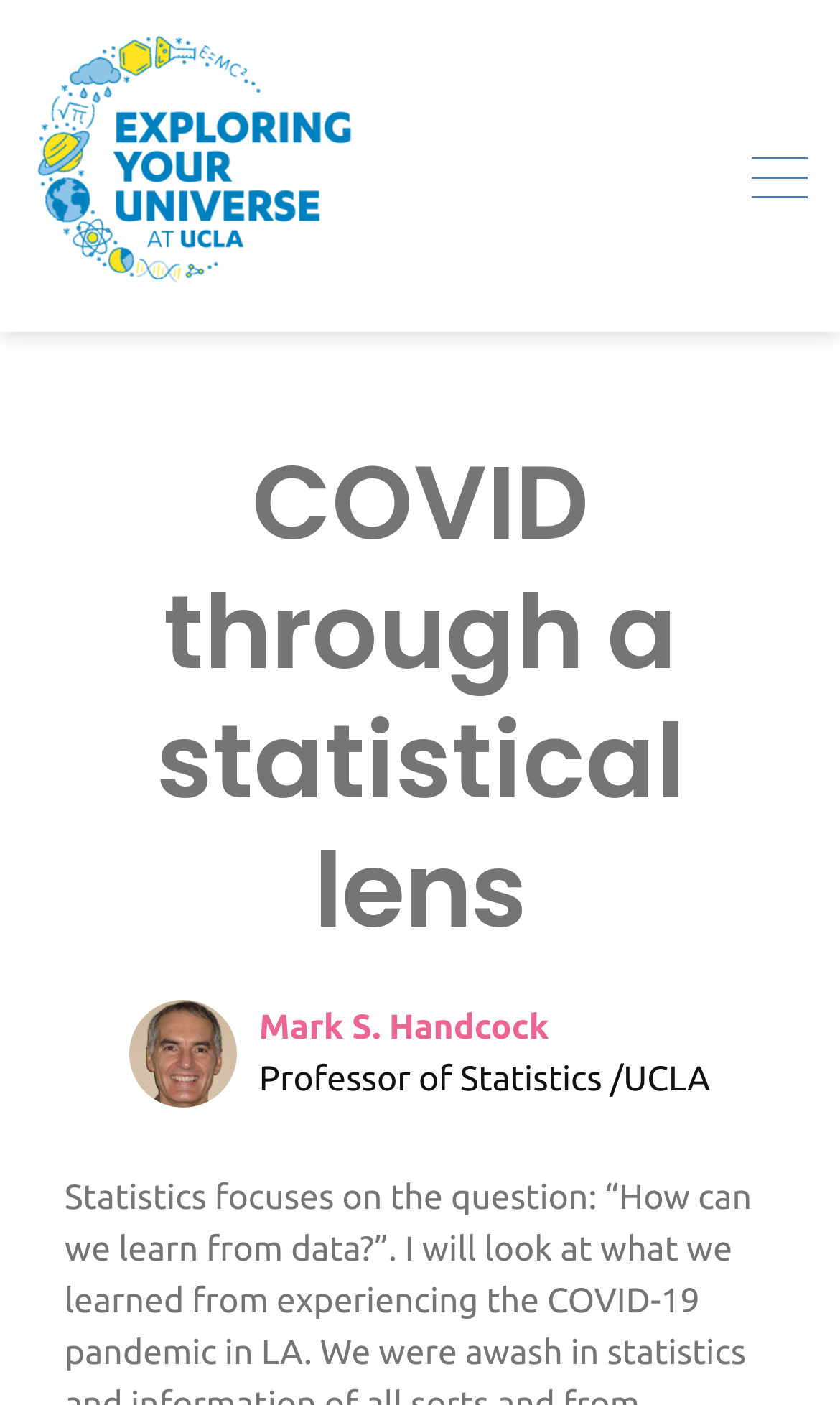Analyze the image and answer the question with as much detail as possible: 
What is the purpose of the image above the professor's name?

The answer can be found by analyzing the image element with no OCR text located above the link element with the text 'Mark S. Handcock'. Since there is no OCR text, it is likely that the image is used for decorative or illustrative purposes rather than conveying specific information.